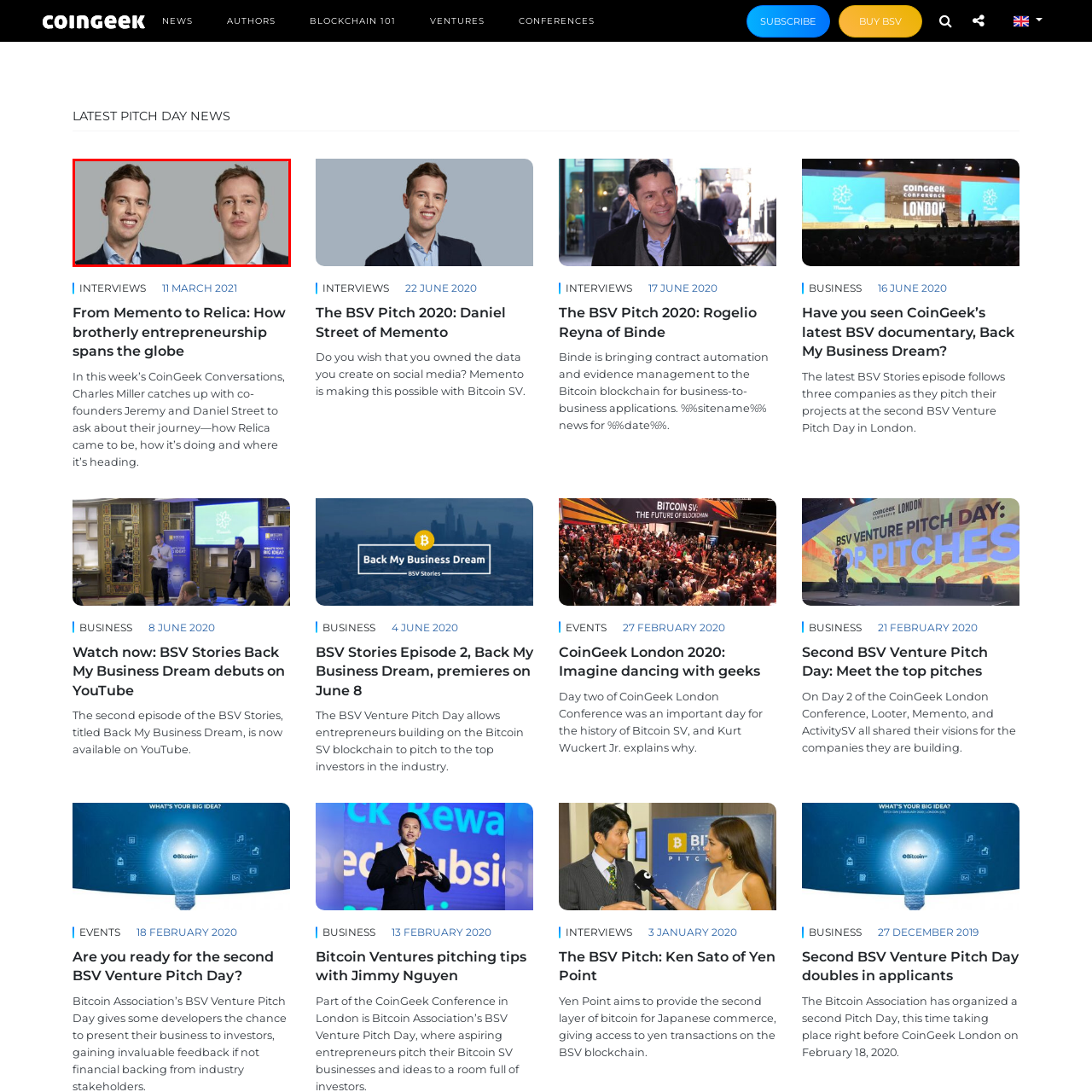What is the tone conveyed by their expressions?
Observe the section of the image outlined in red and answer concisely with a single word or phrase.

confident